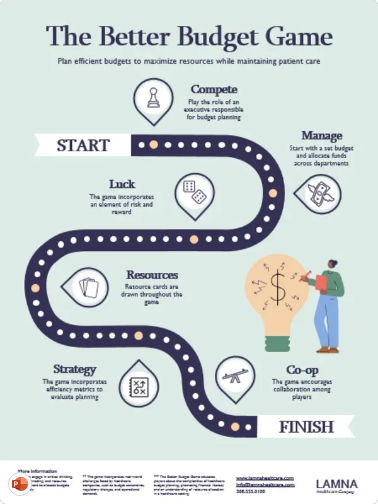What is the primary color scheme of the infographic?
Make sure to answer the question with a detailed and comprehensive explanation.

The caption describes the color scheme as 'predominantly blue and white', which contributes to a modern and clean aesthetic, making the infographic visually appealing.